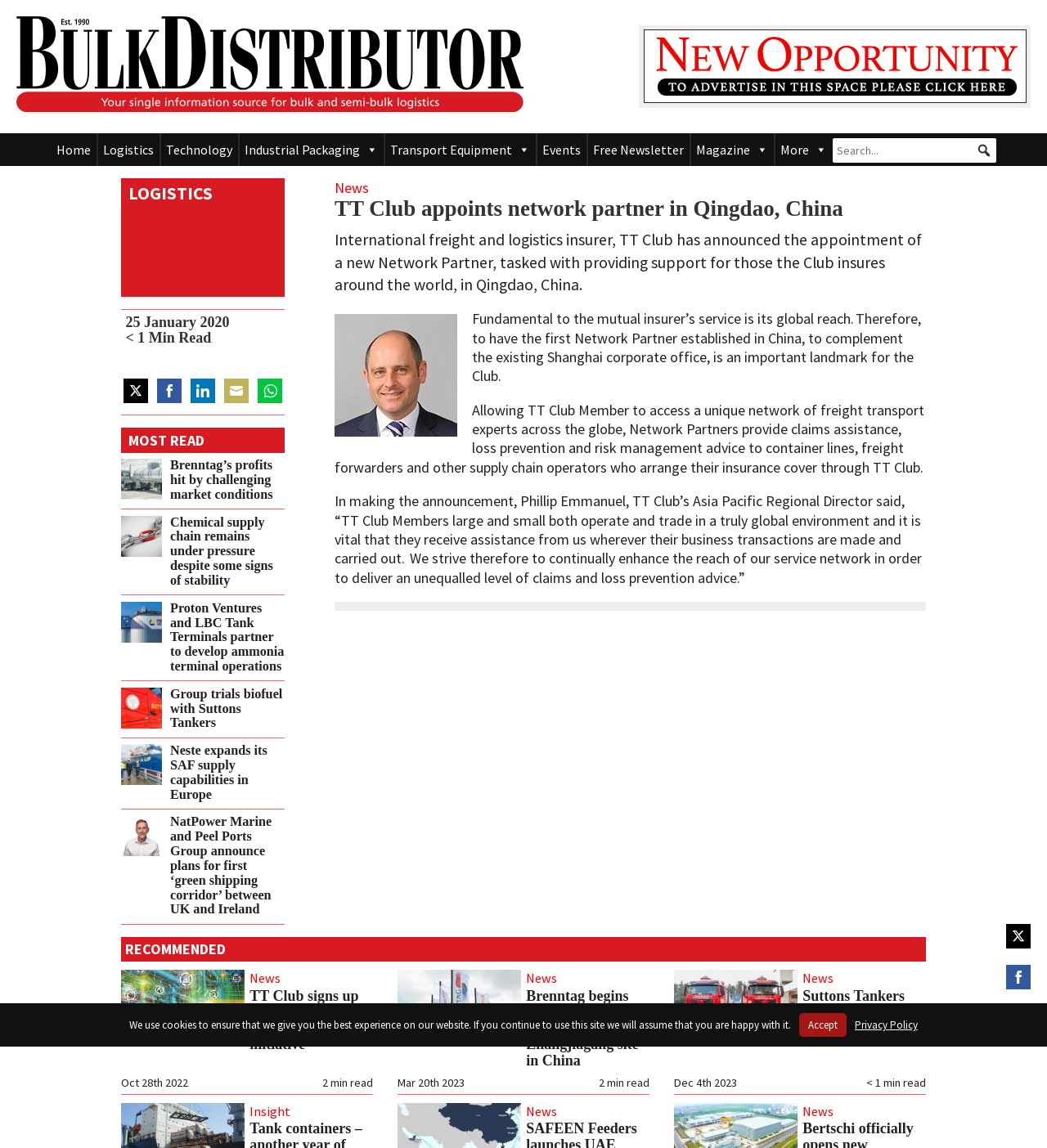What is the purpose of TT Club's service network?
Provide a thorough and detailed answer to the question.

The article states that '...we strive therefore to continually enhance the reach of our service network in order to deliver an unequalled level of claims and loss prevention advice' which indicates that the purpose of TT Club's service network is to deliver an unequalled level of claims and loss prevention advice.